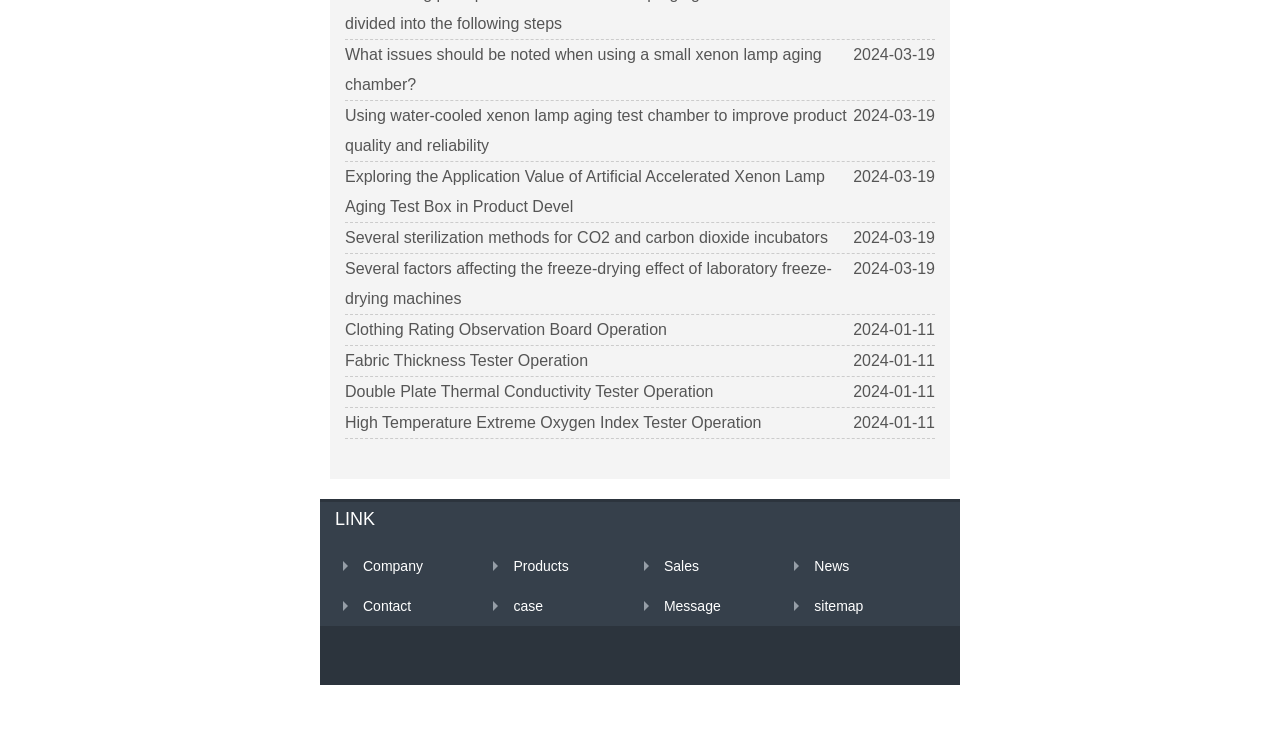Determine the bounding box coordinates of the element's region needed to click to follow the instruction: "Contact the company". Provide these coordinates as four float numbers between 0 and 1, formatted as [left, top, right, bottom].

[0.276, 0.816, 0.321, 0.838]